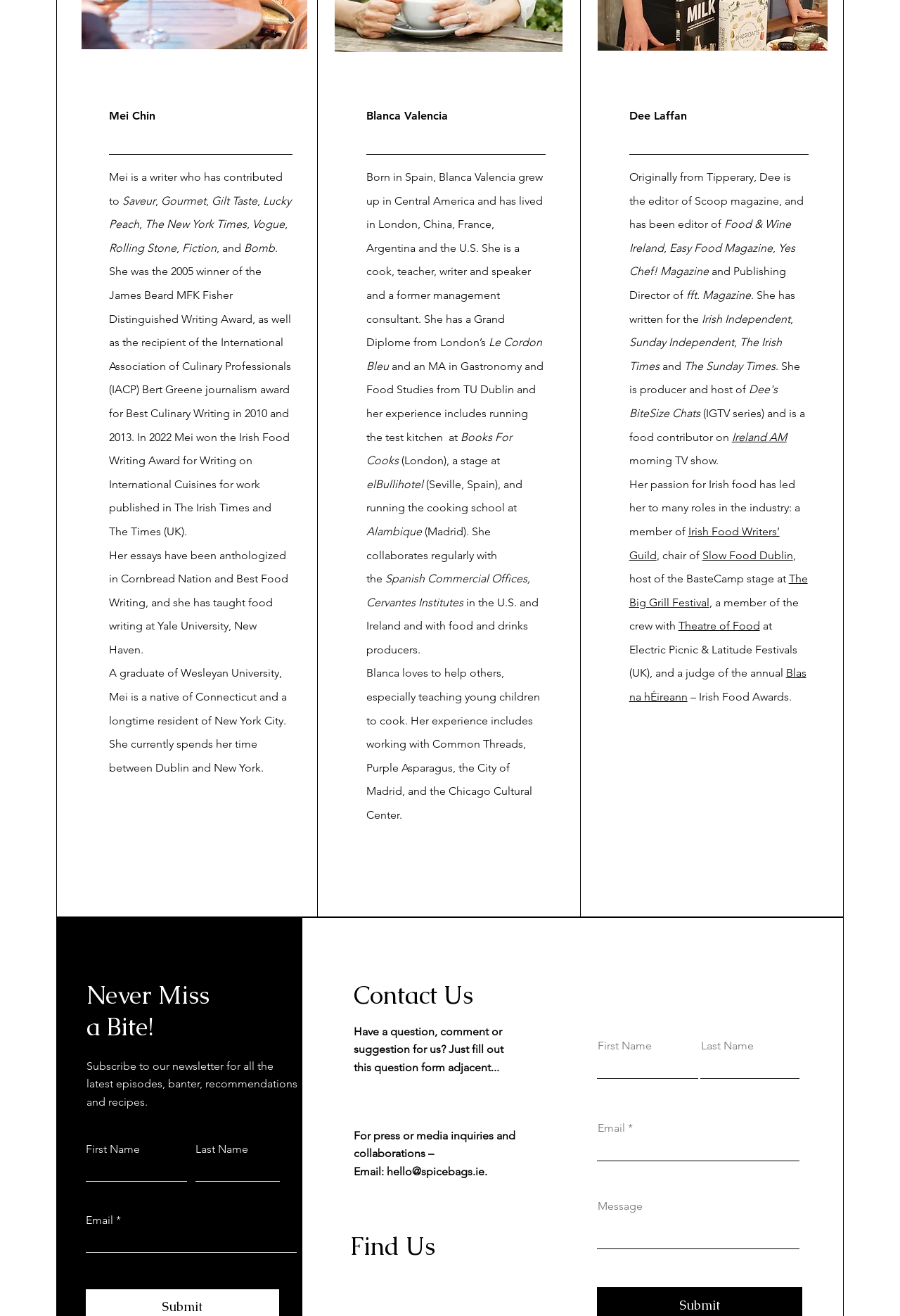What is Dee Laffan's role in Scoop magazine?
With the help of the image, please provide a detailed response to the question.

According to the webpage, Dee Laffan is the editor of Scoop magazine, and has also been editor of other publications such as Food & Wine Ireland and Easy Food Magazine.